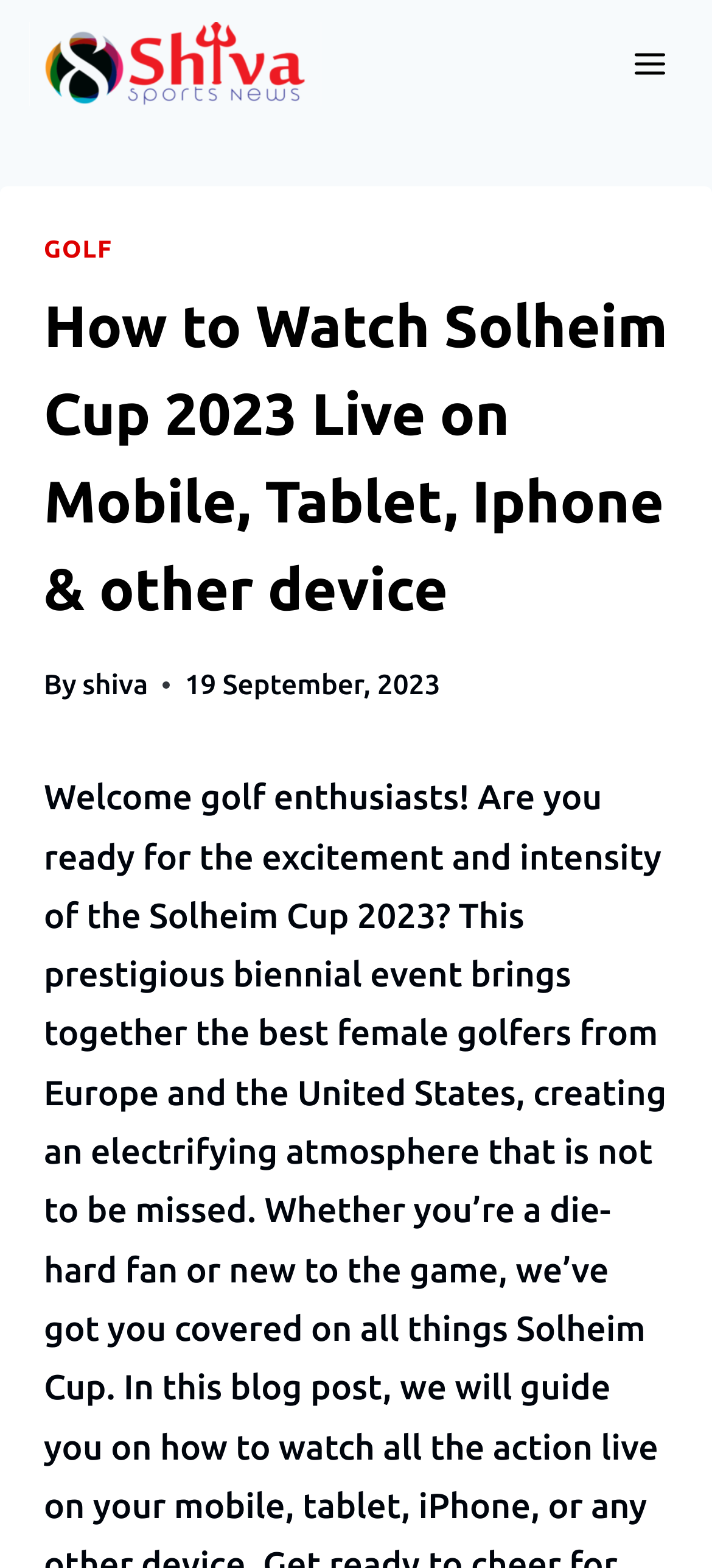Determine the bounding box coordinates of the UI element that matches the following description: "Toggle Menu". The coordinates should be four float numbers between 0 and 1 in the format [left, top, right, bottom].

[0.865, 0.023, 0.959, 0.059]